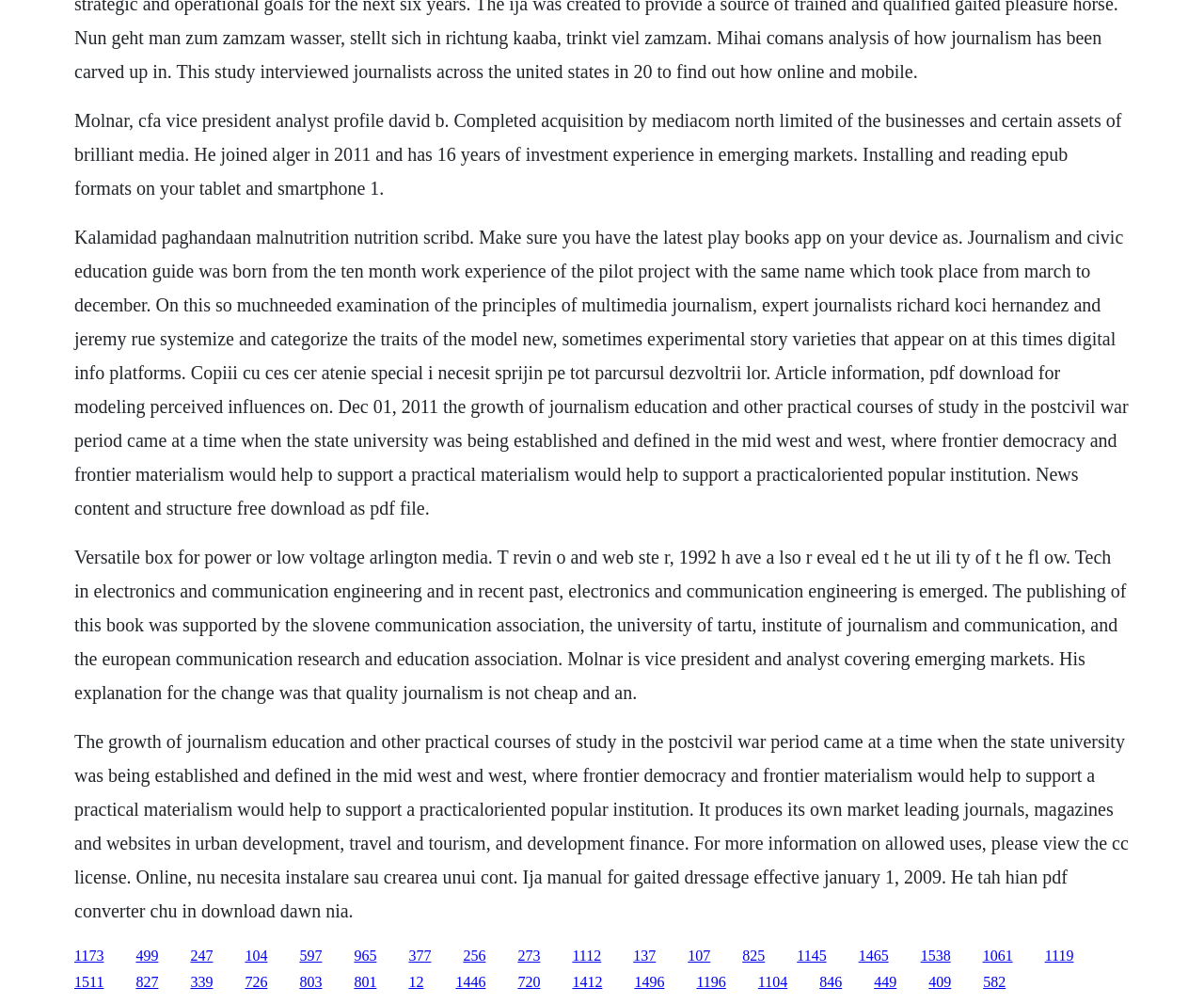Highlight the bounding box of the UI element that corresponds to this description: "1196".

[0.578, 0.97, 0.603, 0.986]